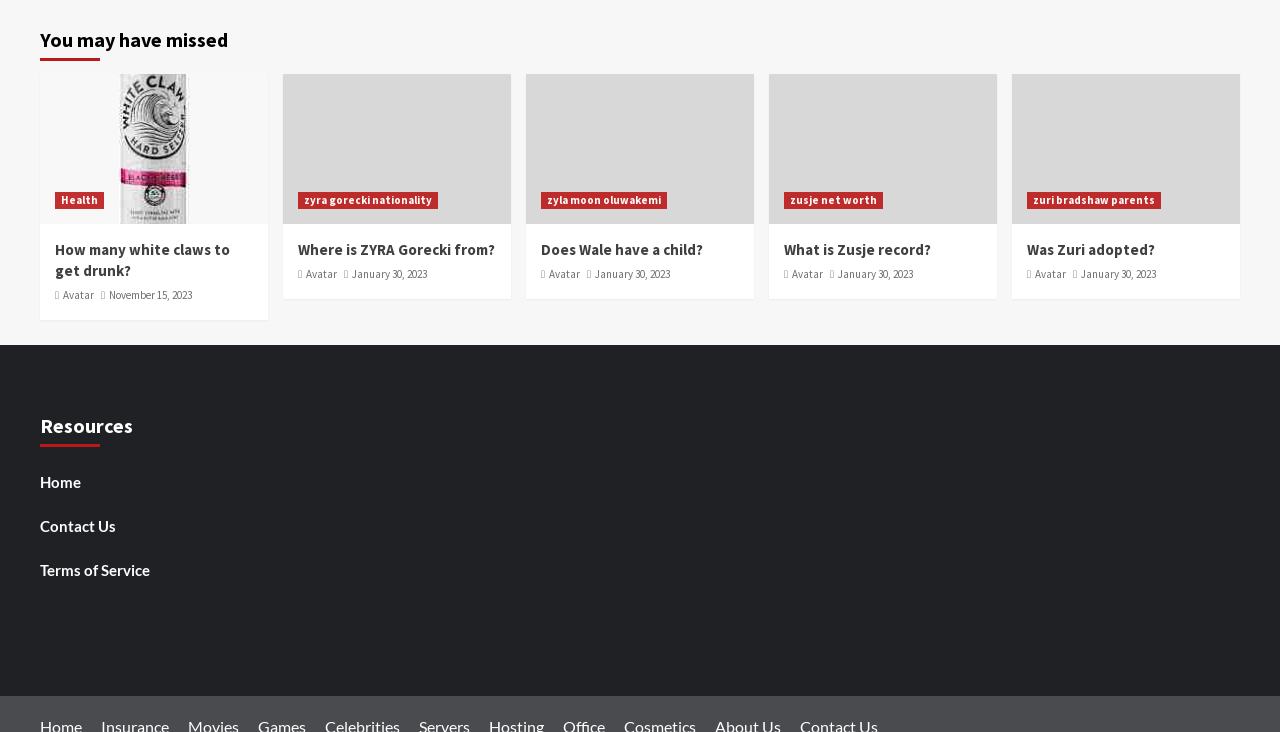From the webpage screenshot, predict the bounding box of the UI element that matches this description: "alt="WHITE claw"".

[0.031, 0.101, 0.209, 0.306]